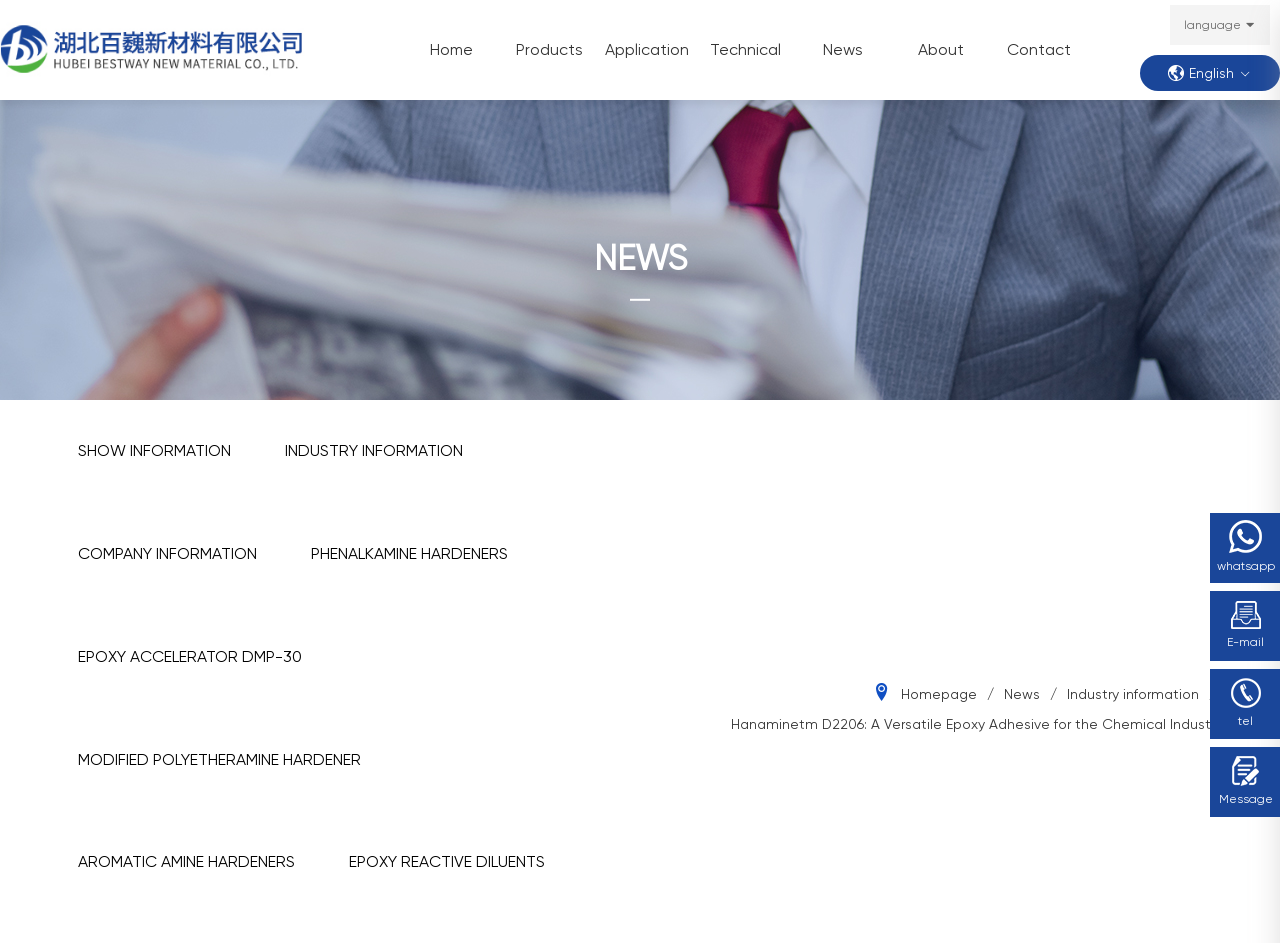Using the description: "Modified Polyetheramine hardener", identify the bounding box of the corresponding UI element in the screenshot.

[0.046, 0.751, 0.298, 0.86]